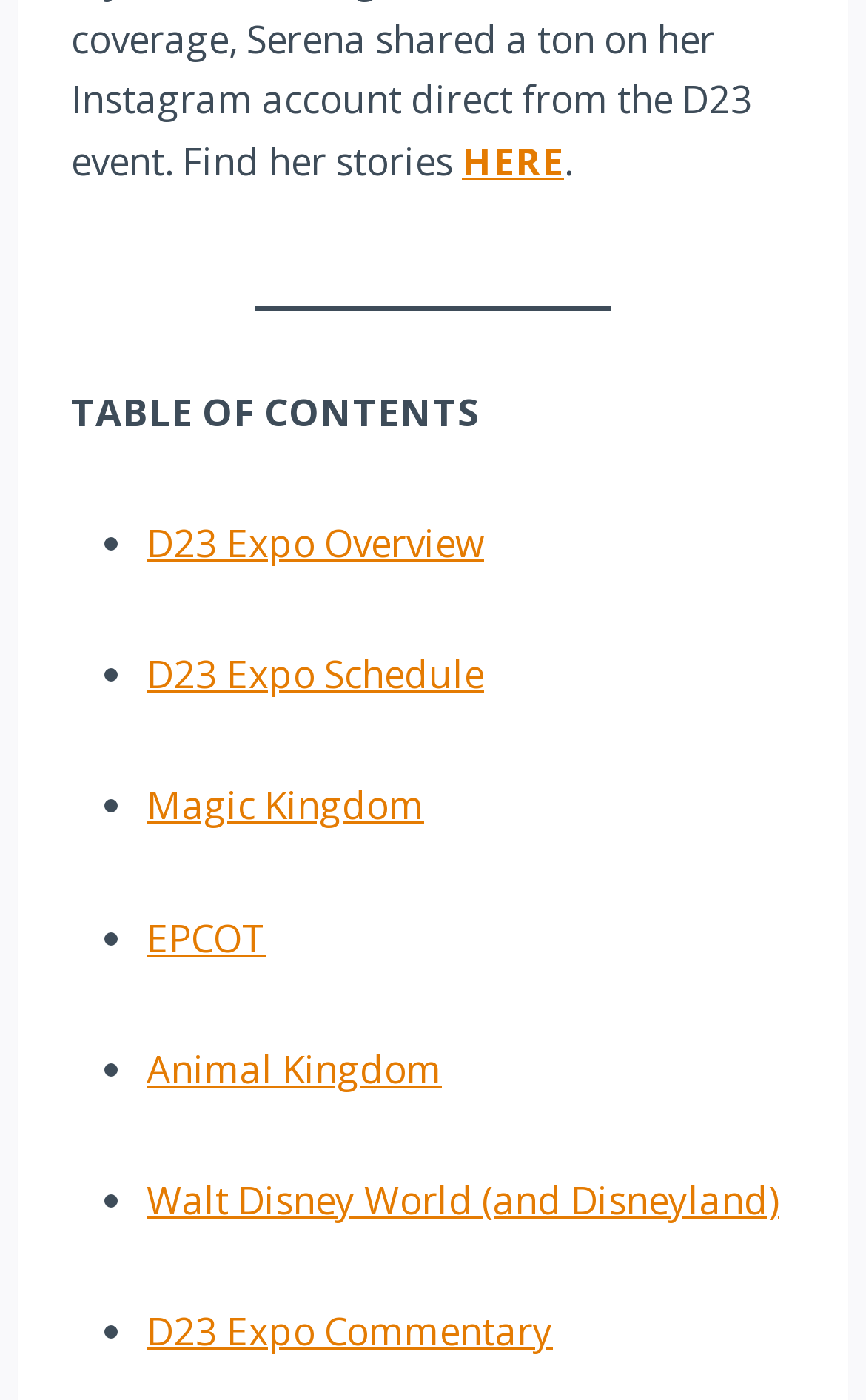What is the purpose of the separator element?
Answer the question based on the image using a single word or a brief phrase.

To separate sections